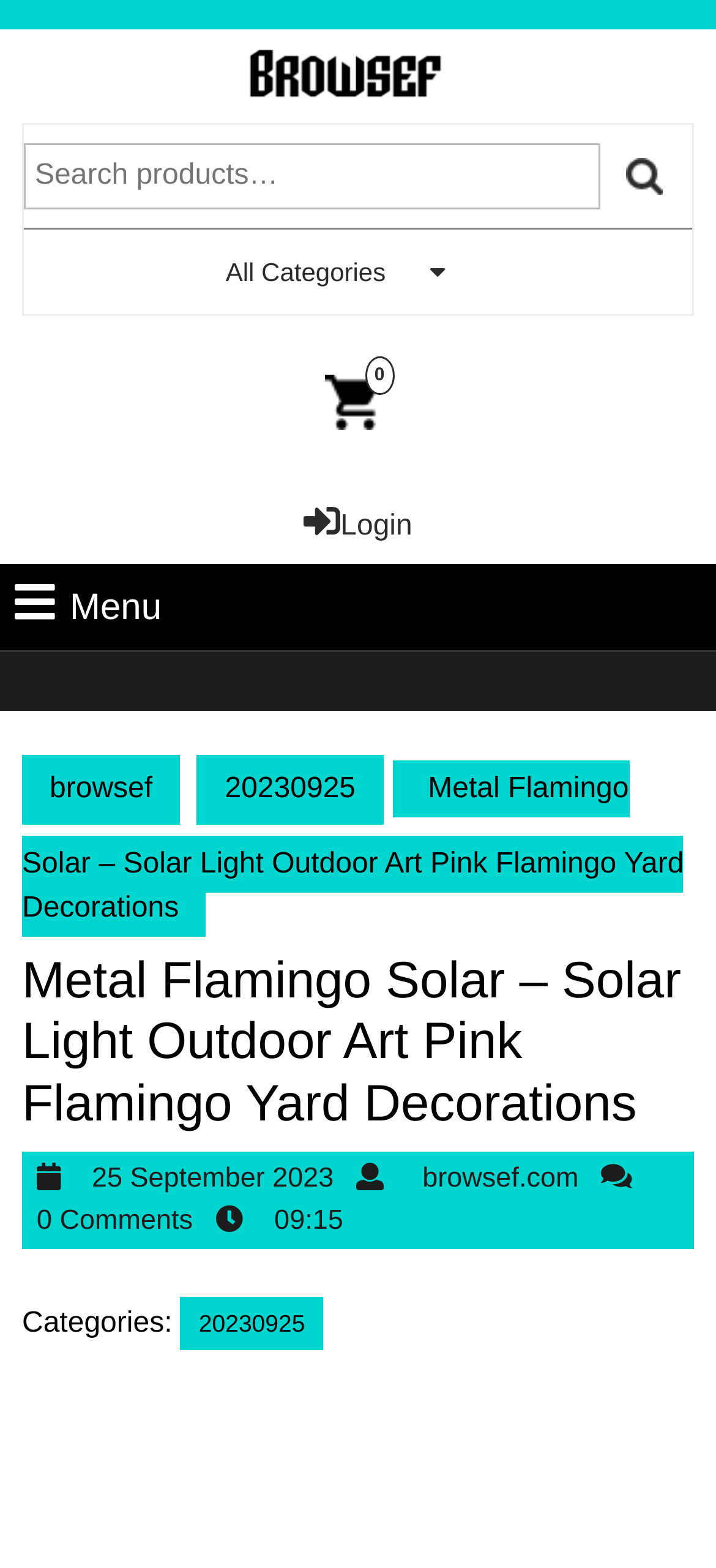Bounding box coordinates are to be given in the format (top-left x, top-left y, bottom-right x, bottom-right y). All values must be floating point numbers between 0 and 1. Provide the bounding box coordinate for the UI element described as: Cart Image

[0.031, 0.246, 0.952, 0.266]